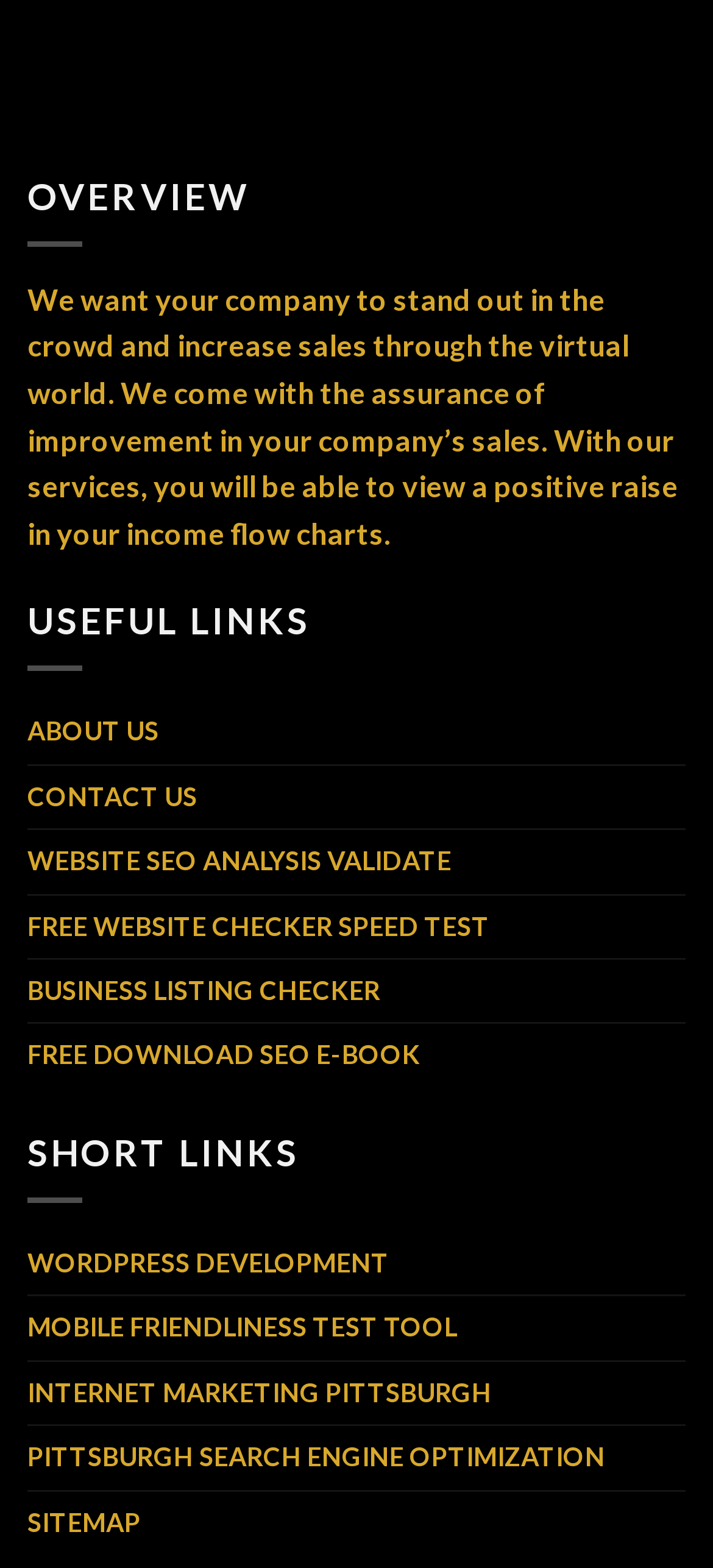Determine the bounding box coordinates of the clickable region to follow the instruction: "Check the business listing".

[0.038, 0.612, 0.533, 0.652]